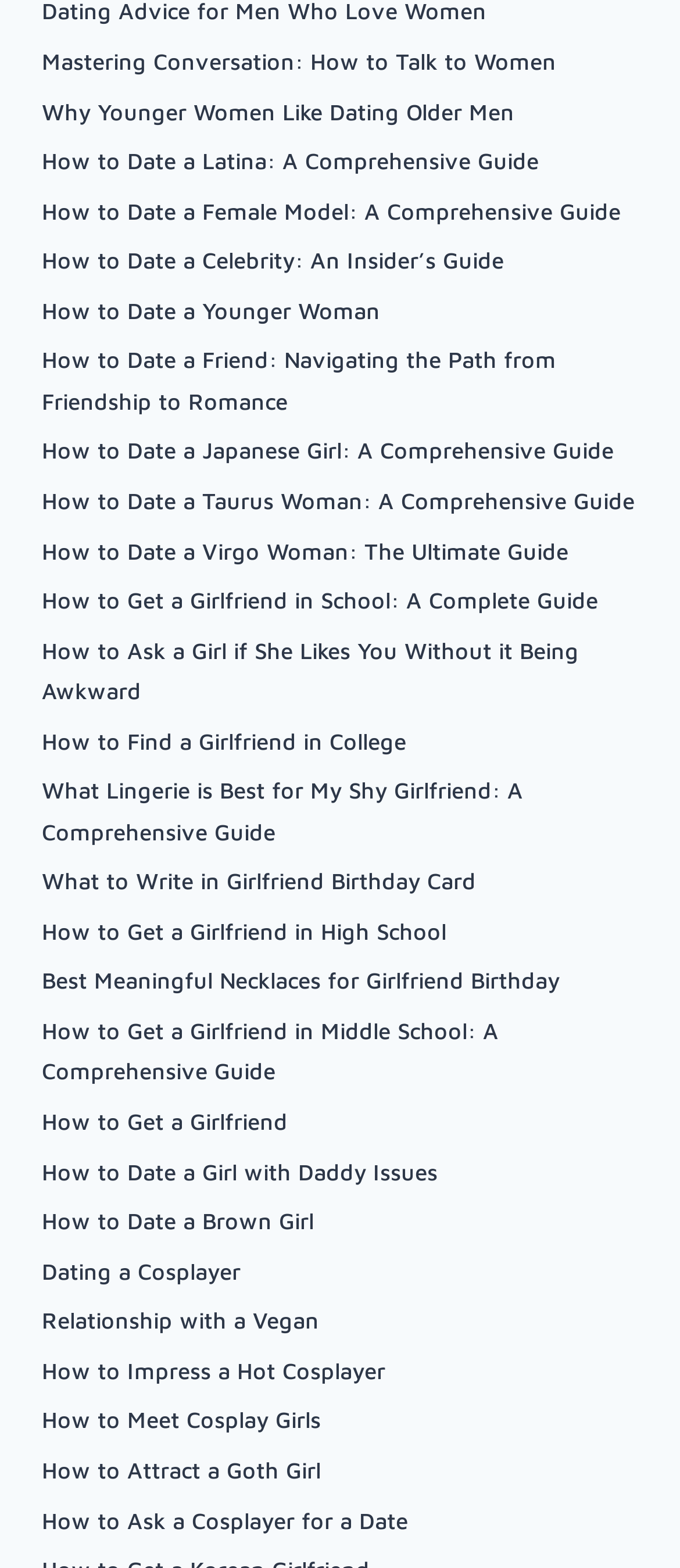What is the main topic of this webpage?
Using the details from the image, give an elaborate explanation to answer the question.

Based on the links provided on the webpage, it appears that the main topic is dating and relationships, as all the links are related to dating, impressing, or understanding women from different backgrounds or with specific characteristics.